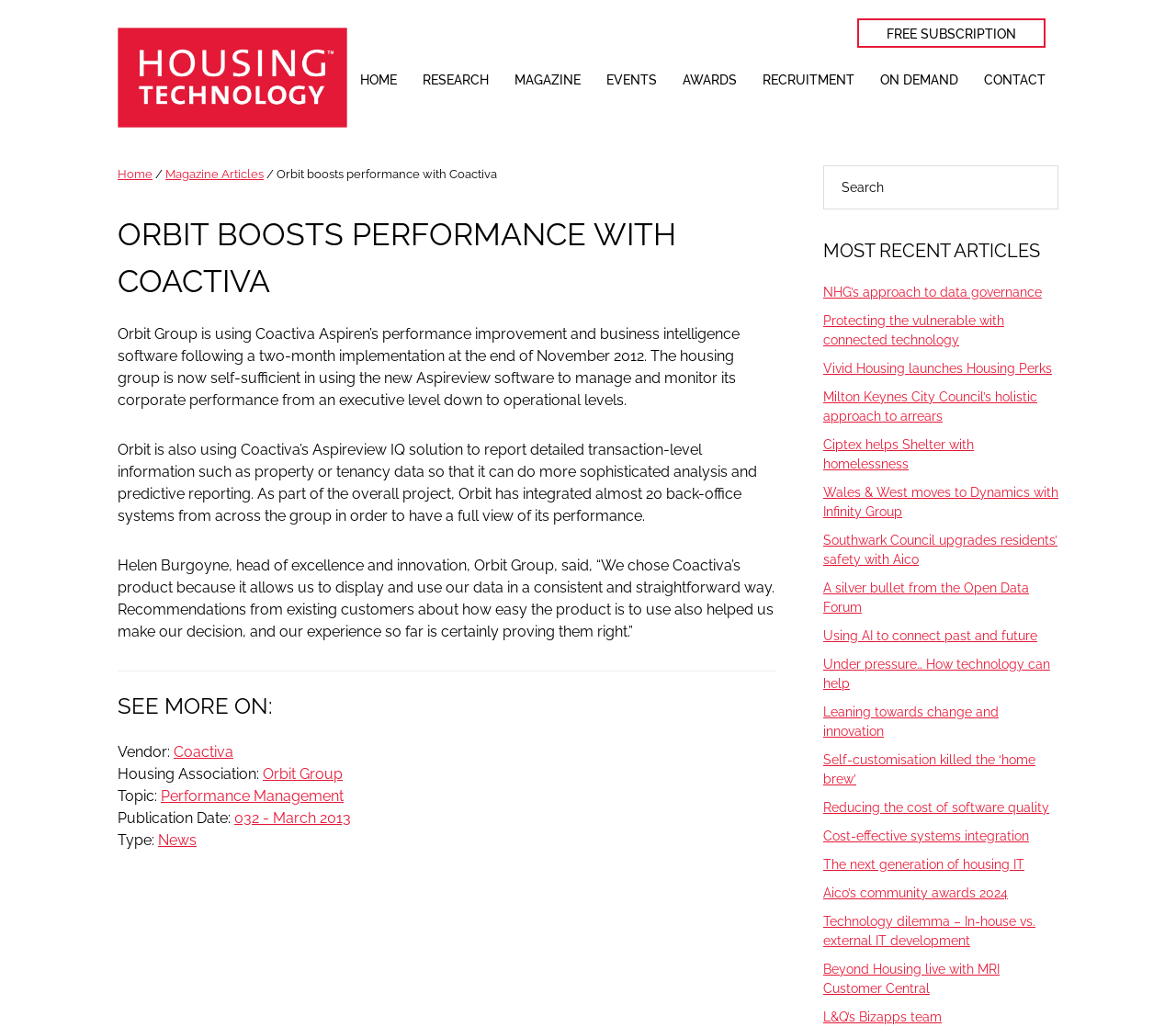Determine the title of the webpage and give its text content.

ORBIT BOOSTS PERFORMANCE WITH COACTIVA